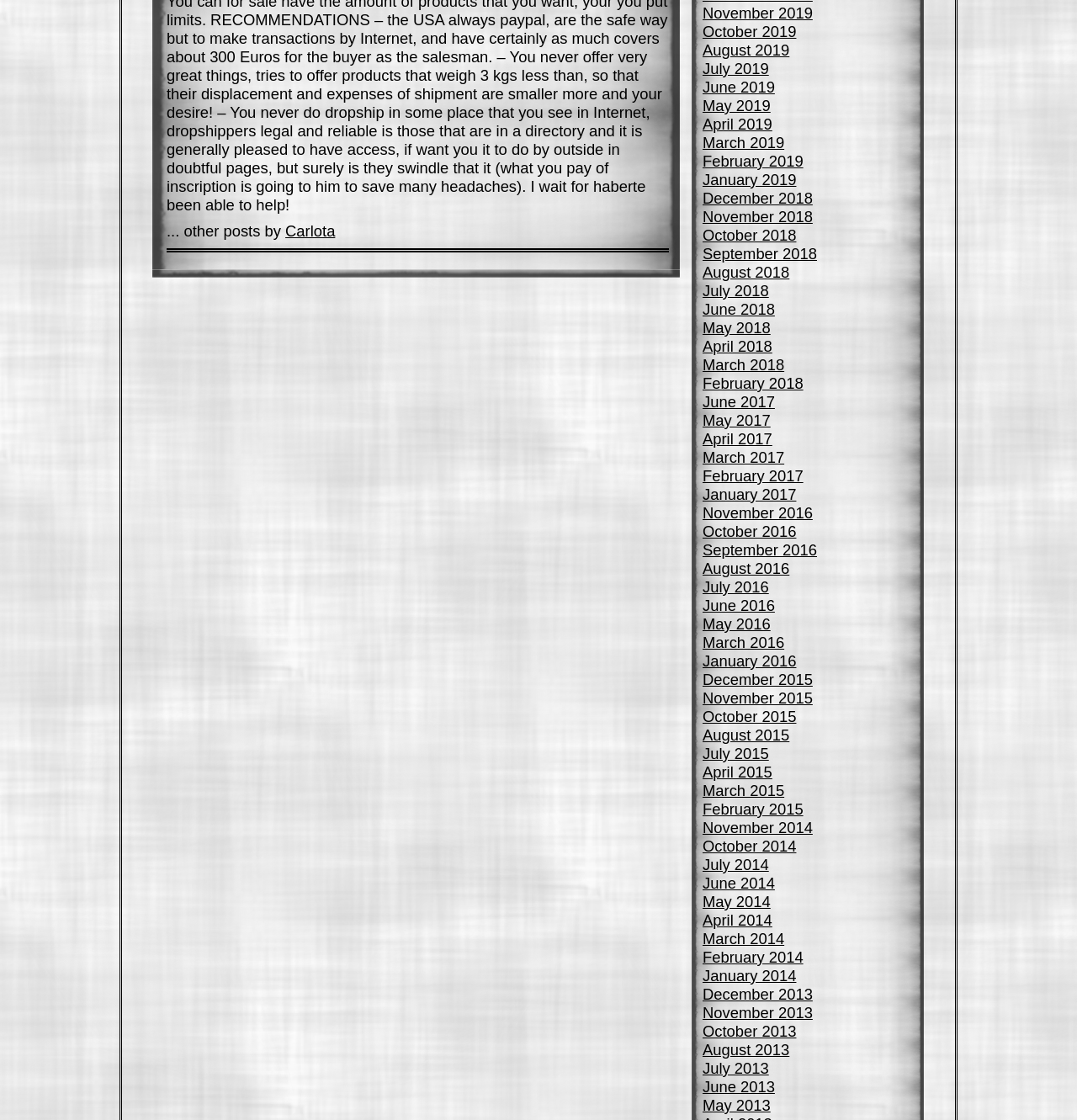Using the description: "Carlota", identify the bounding box of the corresponding UI element in the screenshot.

[0.265, 0.198, 0.311, 0.214]